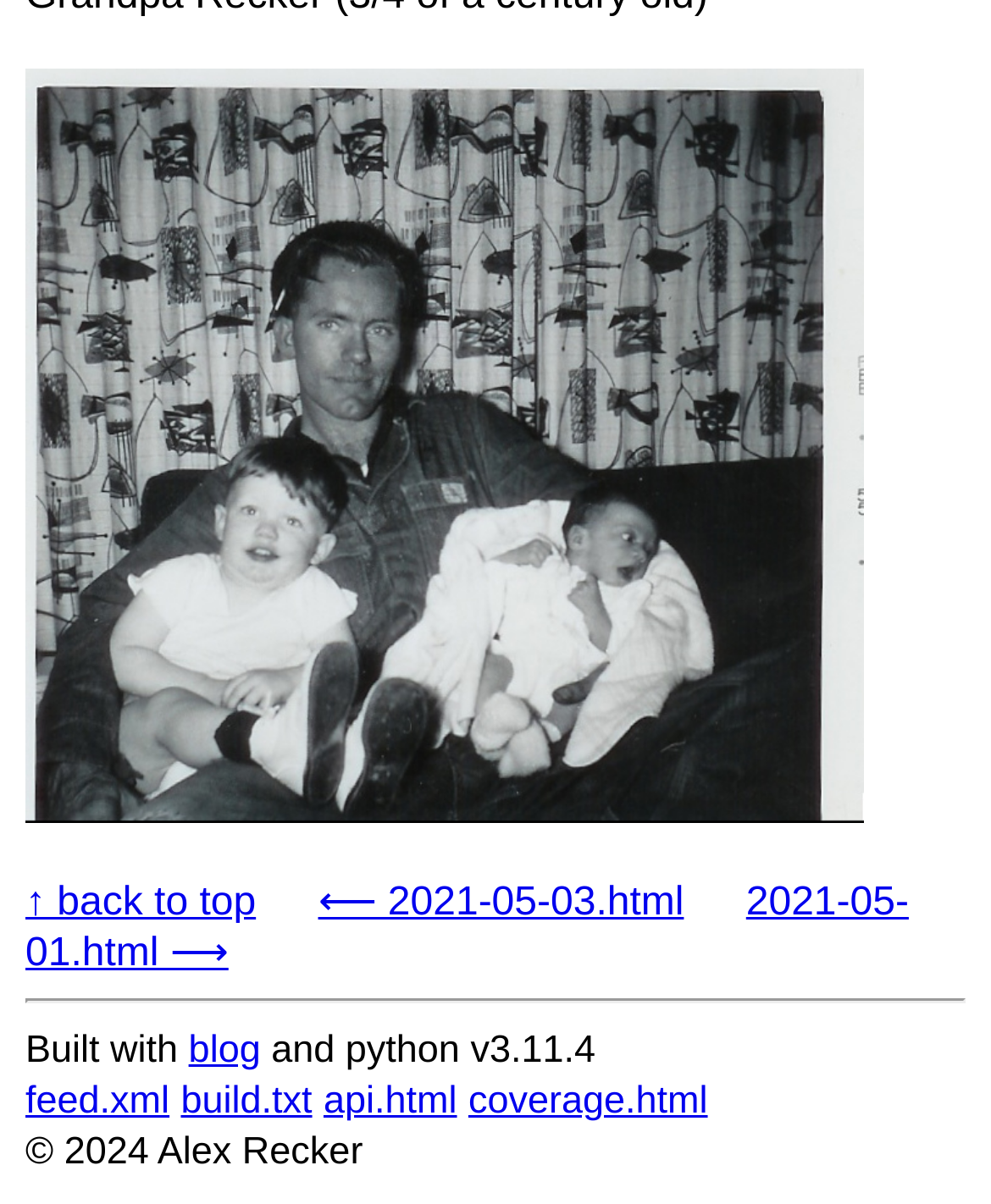Determine the bounding box for the UI element described here: "↑ back to top".

[0.026, 0.732, 0.258, 0.767]